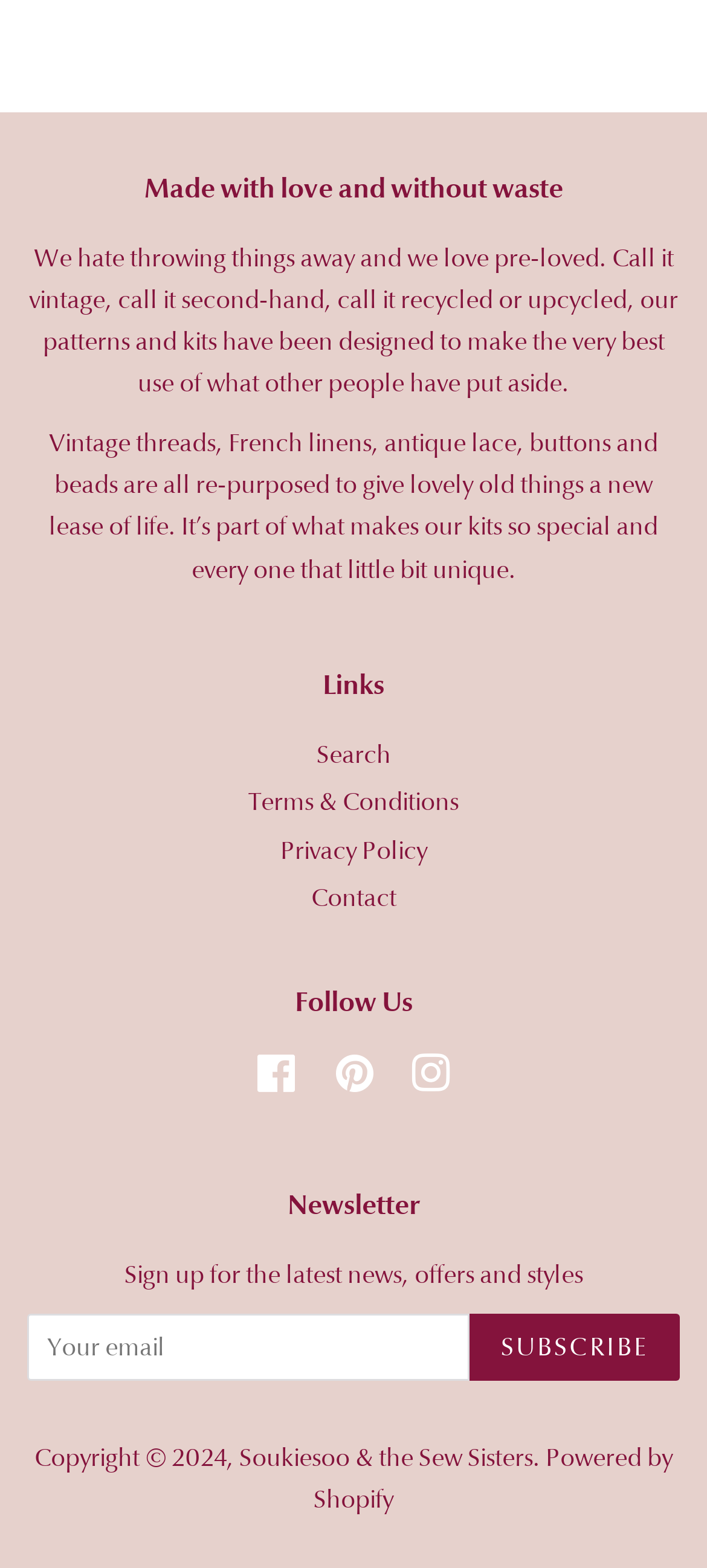Please determine the bounding box coordinates for the element that should be clicked to follow these instructions: "Search the website".

[0.447, 0.47, 0.553, 0.491]